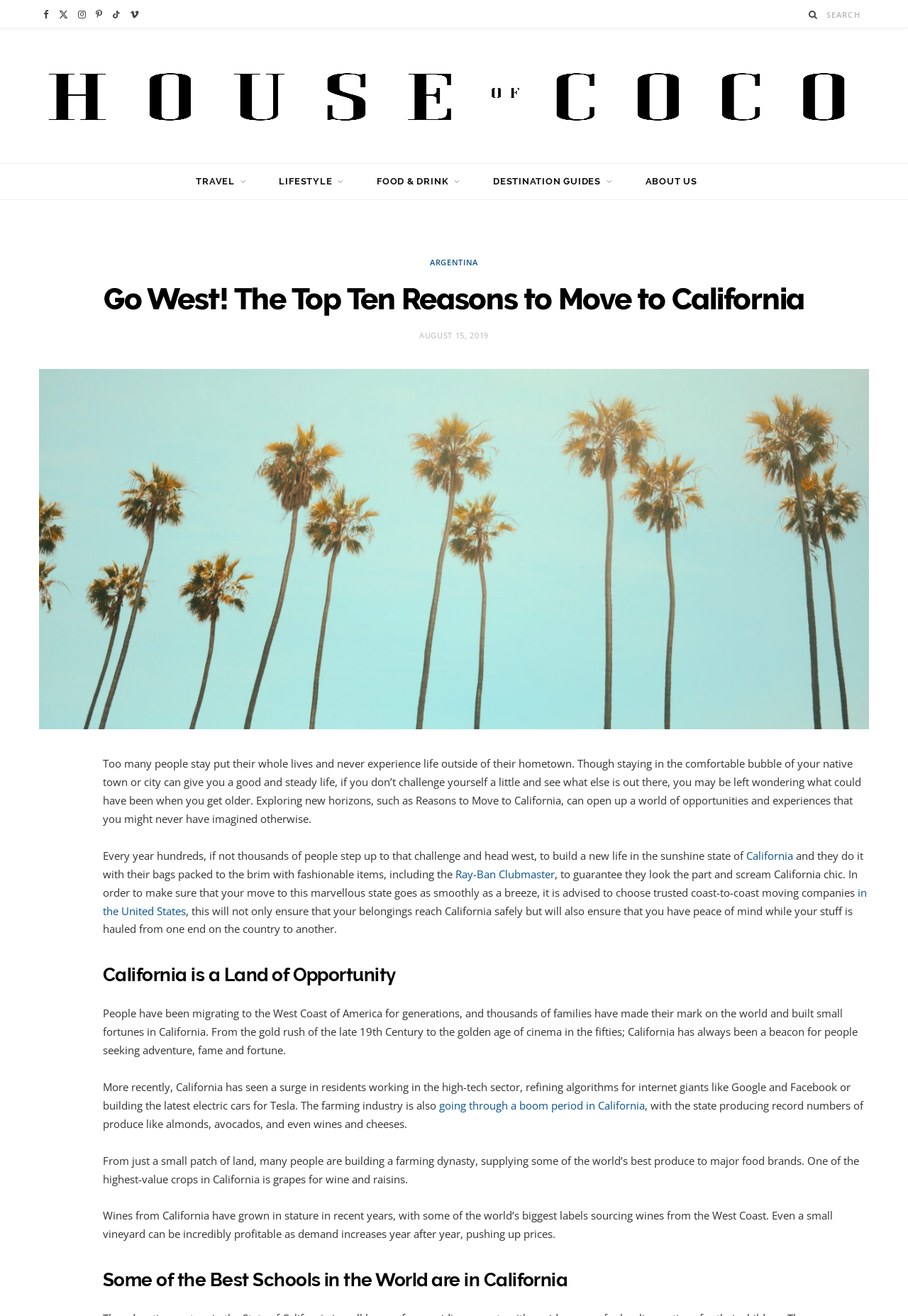Find the bounding box coordinates of the clickable element required to execute the following instruction: "Visit Facebook page". Provide the coordinates as four float numbers between 0 and 1, i.e., [left, top, right, bottom].

[0.043, 0.001, 0.059, 0.022]